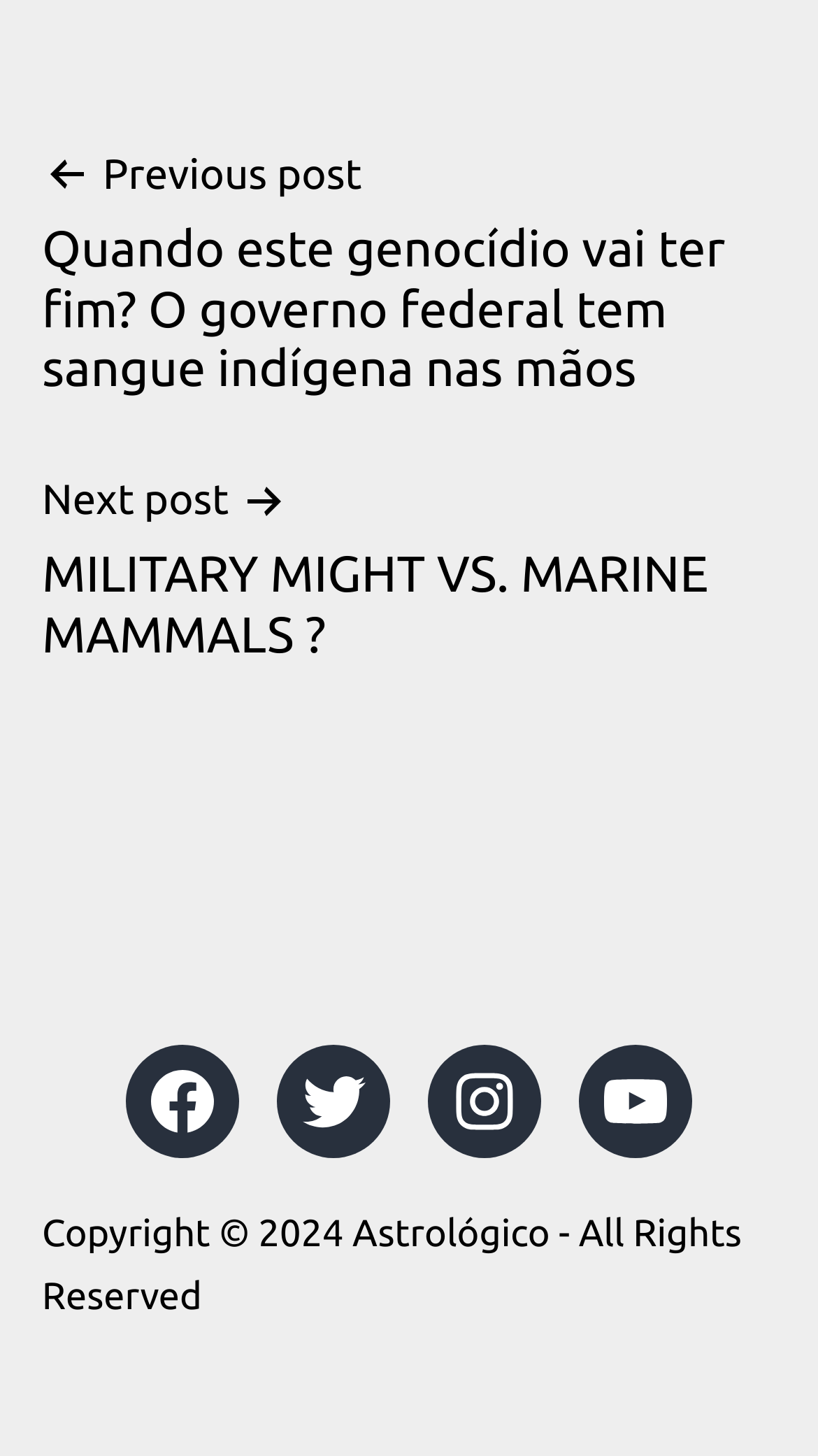What is the purpose of the navigation section?
Please answer the question with as much detail and depth as you can.

The navigation section is located at the top of the webpage, indicated by the bounding box coordinates [0.051, 0.095, 0.949, 0.458]. It contains links to previous and next posts, suggesting that the purpose of this section is to facilitate navigation between blog posts.